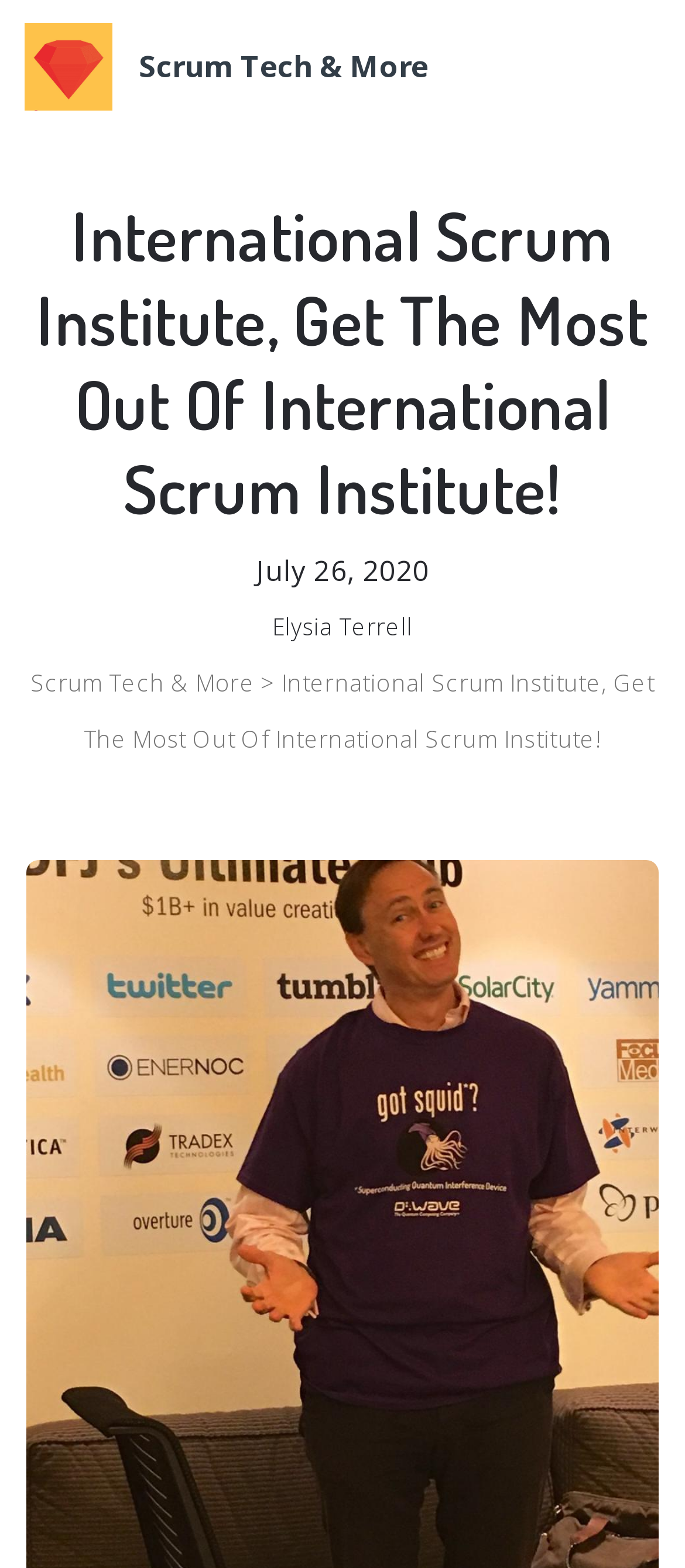Please respond to the question with a concise word or phrase:
What is the date mentioned on the webpage?

July 26, 2020